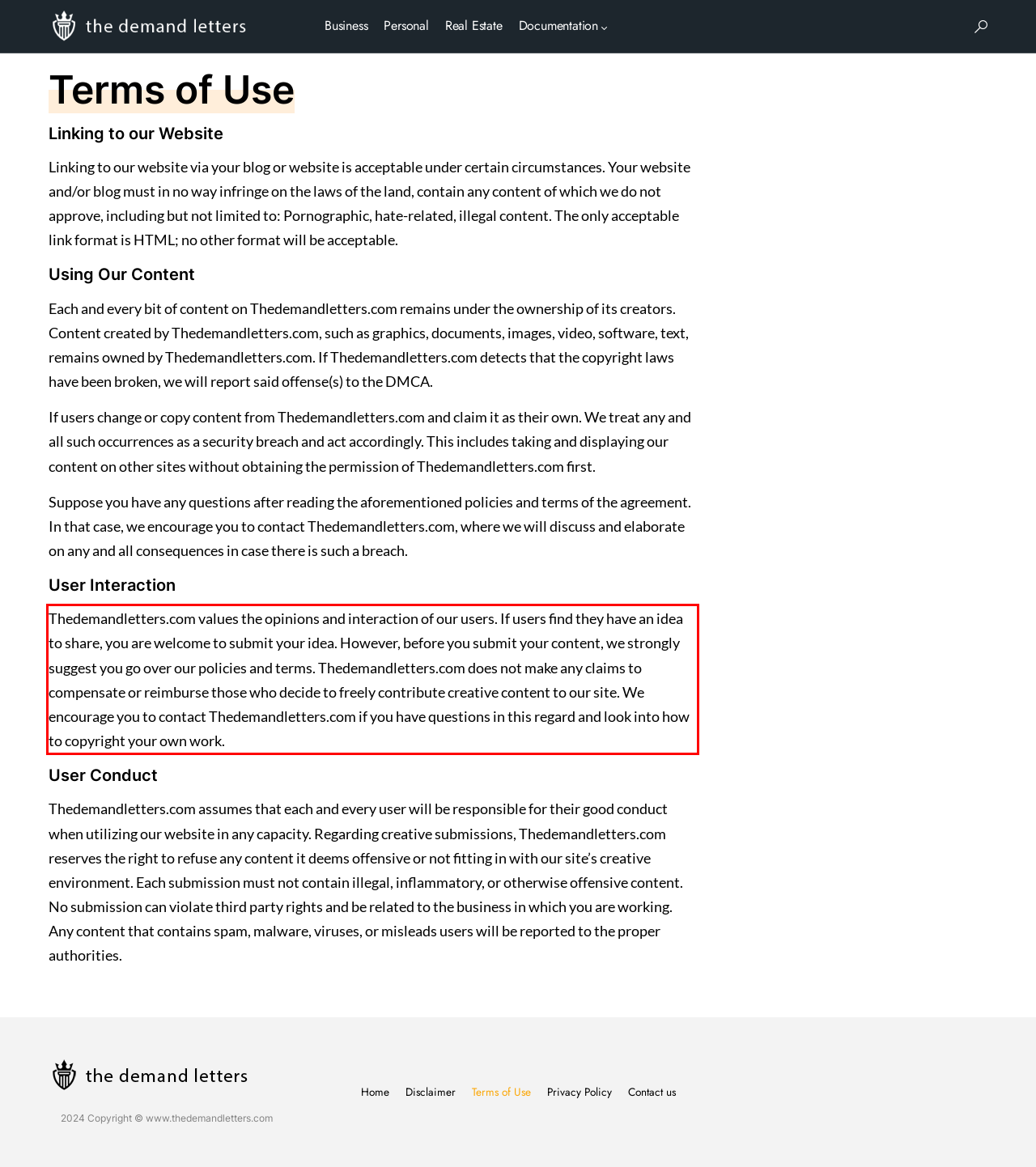Given a webpage screenshot, locate the red bounding box and extract the text content found inside it.

Thedemandletters.com values the opinions and interaction of our users. If users find they have an idea to share, you are welcome to submit your idea. However, before you submit your content, we strongly suggest you go over our policies and terms. Thedemandletters.com does not make any claims to compensate or reimburse those who decide to freely contribute creative content to our site. We encourage you to contact Thedemandletters.com if you have questions in this regard and look into how to copyright your own work.